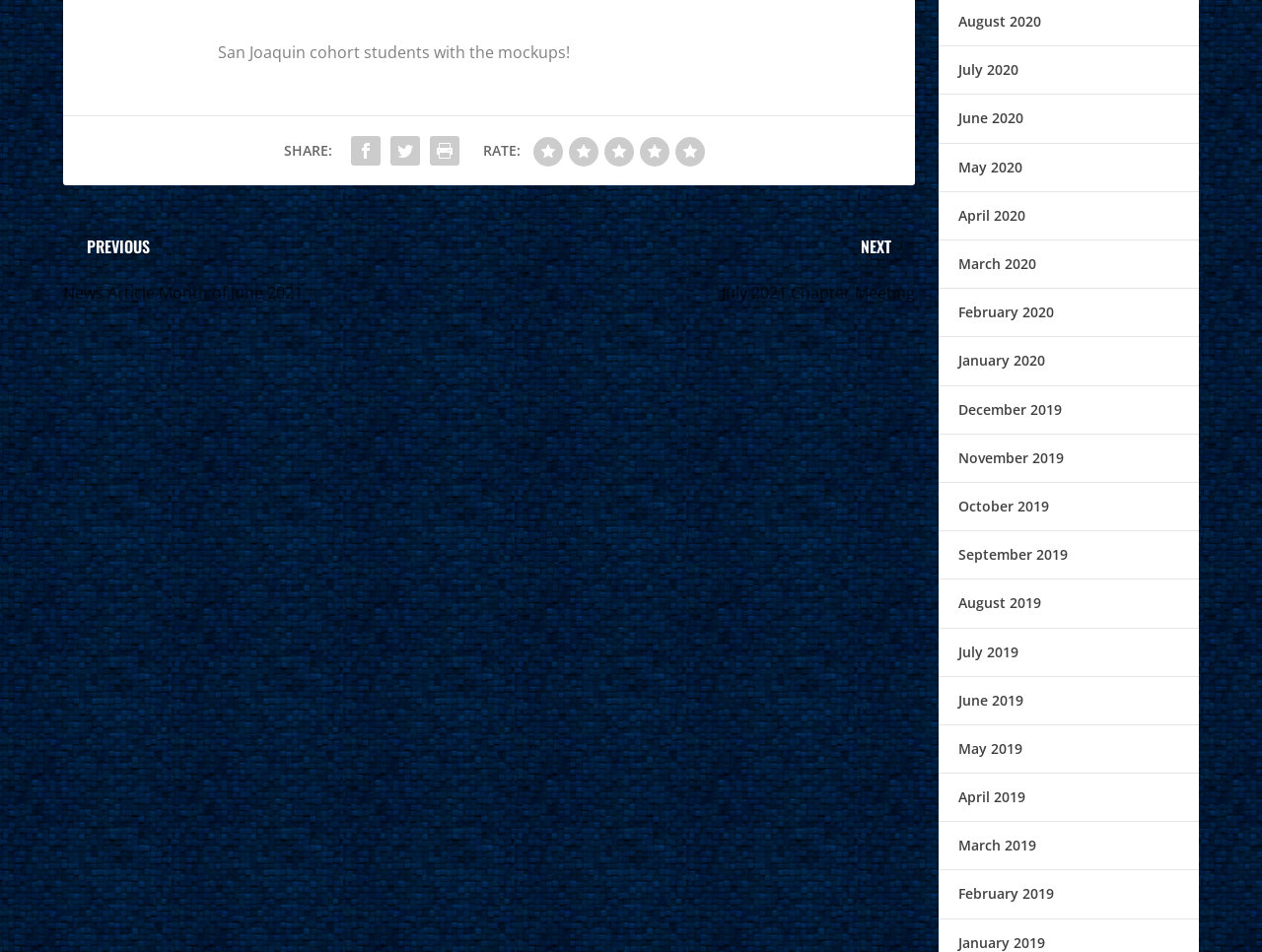Identify the bounding box coordinates of the part that should be clicked to carry out this instruction: "View posts from August 2020".

[0.759, 0.006, 0.825, 0.025]